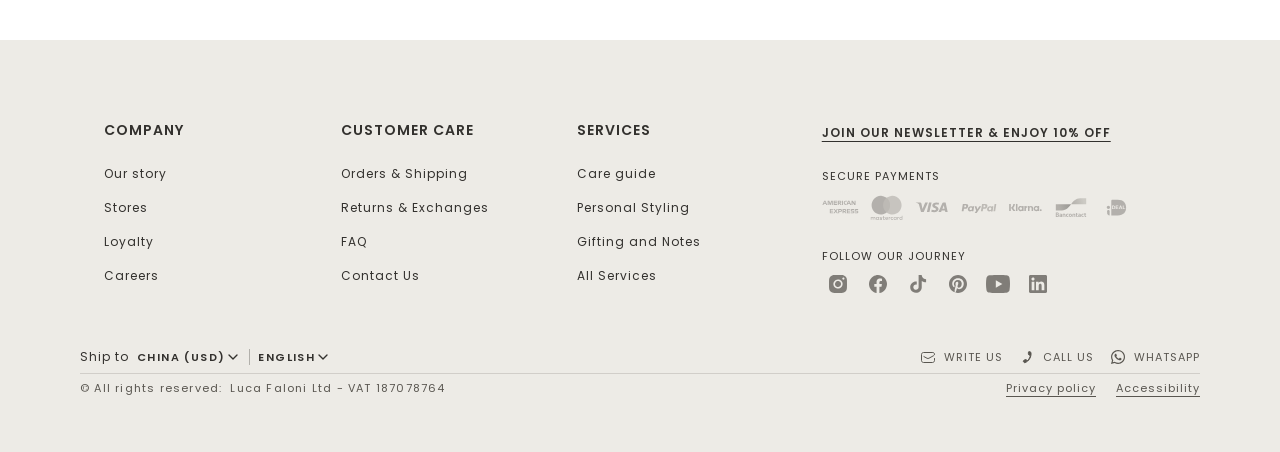Determine the bounding box coordinates of the clickable area required to perform the following instruction: "View 'Orders & Shipping'". The coordinates should be represented as four float numbers between 0 and 1: [left, top, right, bottom].

[0.266, 0.364, 0.438, 0.404]